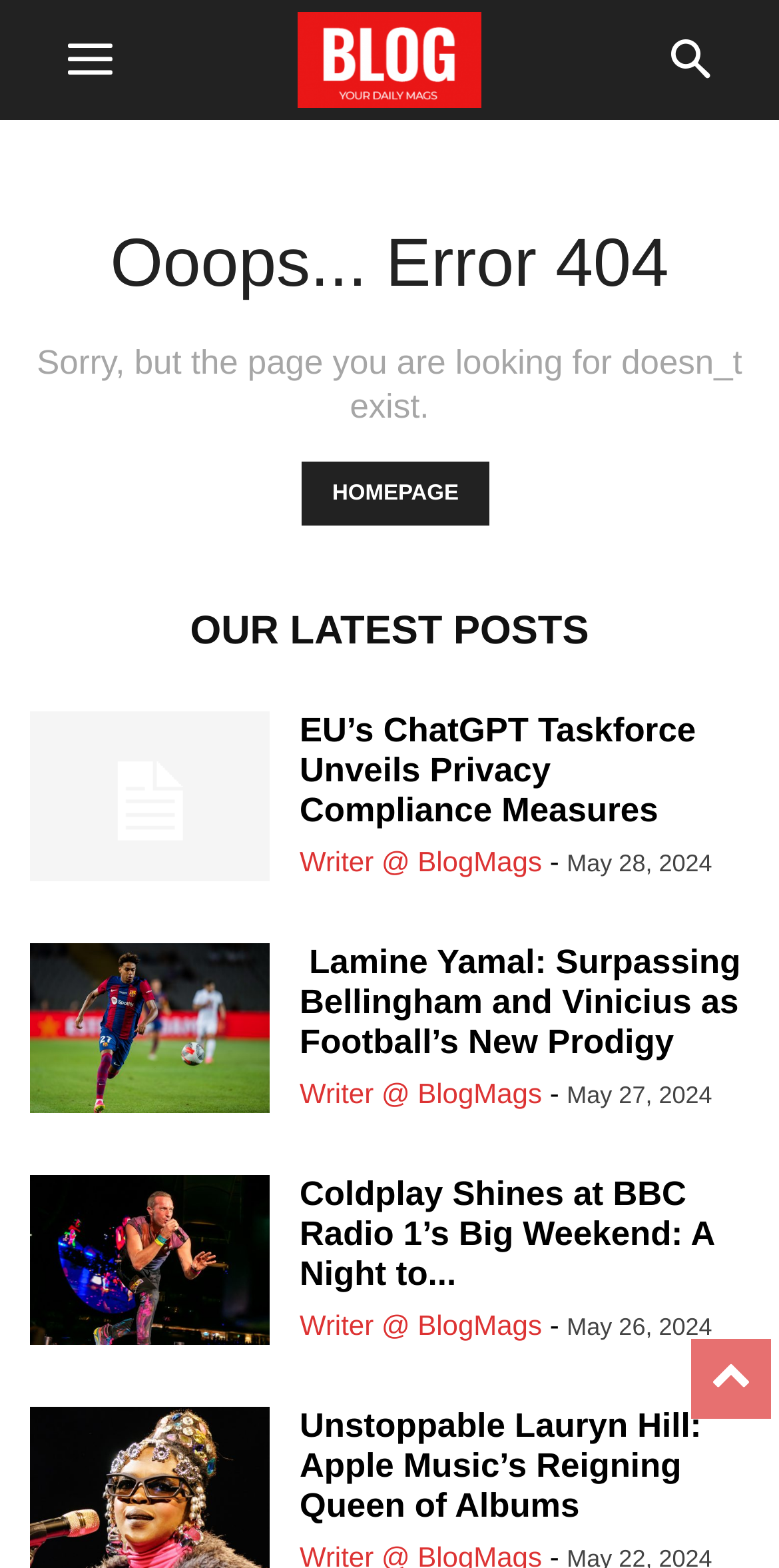Provide your answer in one word or a succinct phrase for the question: 
What is the date of the first latest post?

May 28, 2024